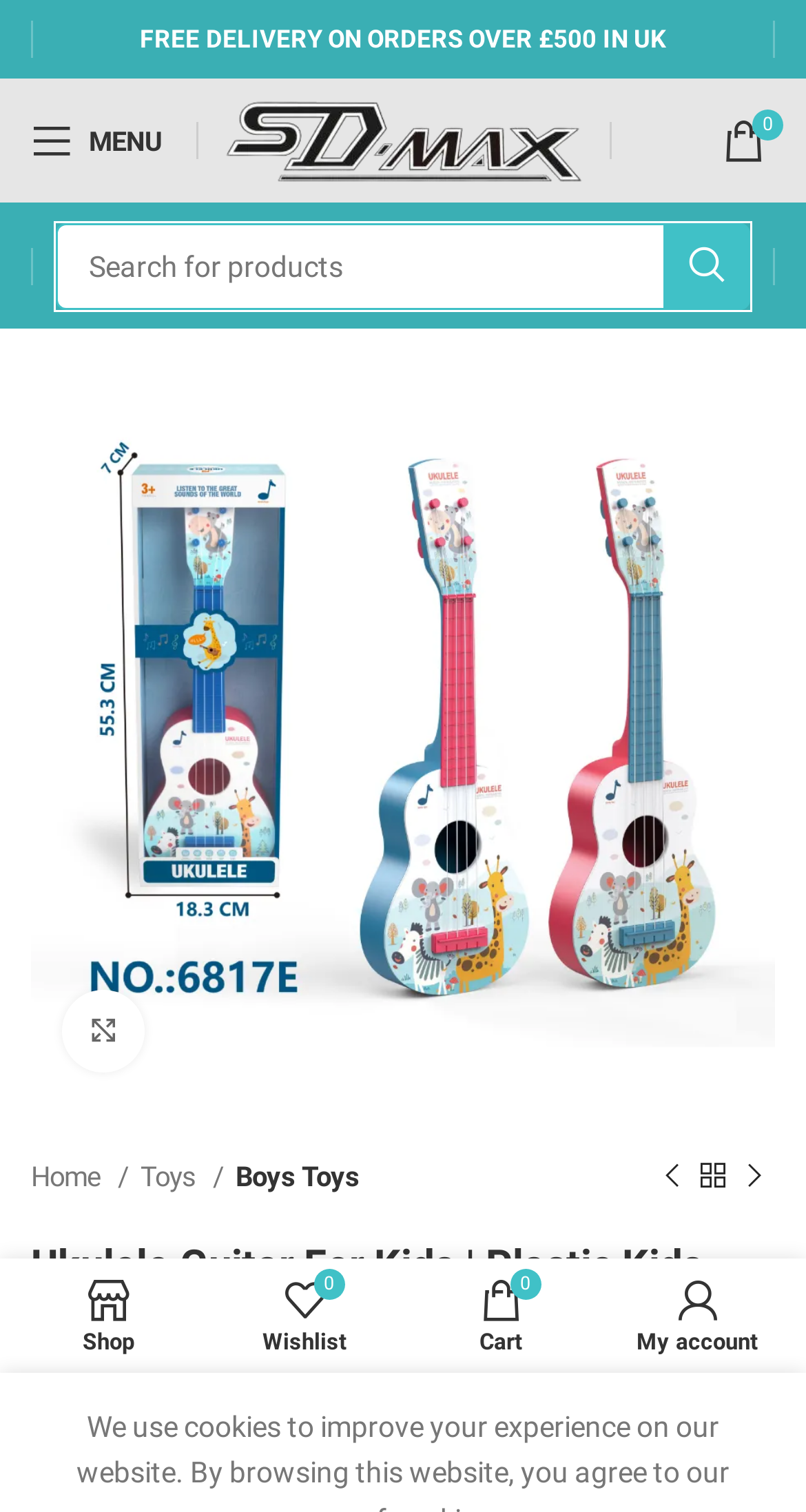Determine the bounding box coordinates for the area you should click to complete the following instruction: "Open mobile menu".

[0.013, 0.066, 0.228, 0.12]